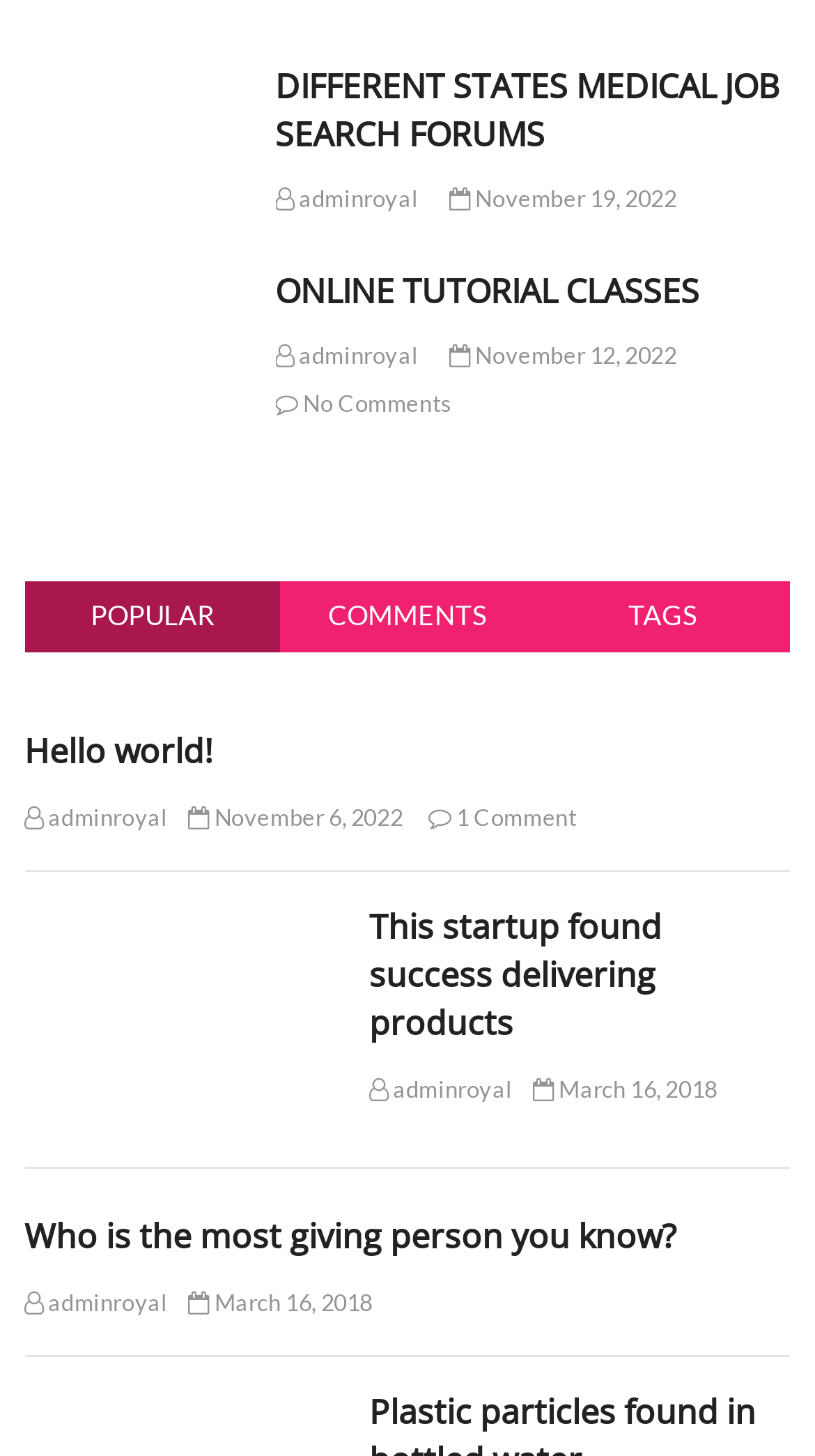Pinpoint the bounding box coordinates of the clickable area necessary to execute the following instruction: "View ONLINE TUTORIAL CLASSES". The coordinates should be given as four float numbers between 0 and 1, namely [left, top, right, bottom].

[0.03, 0.184, 0.286, 0.28]